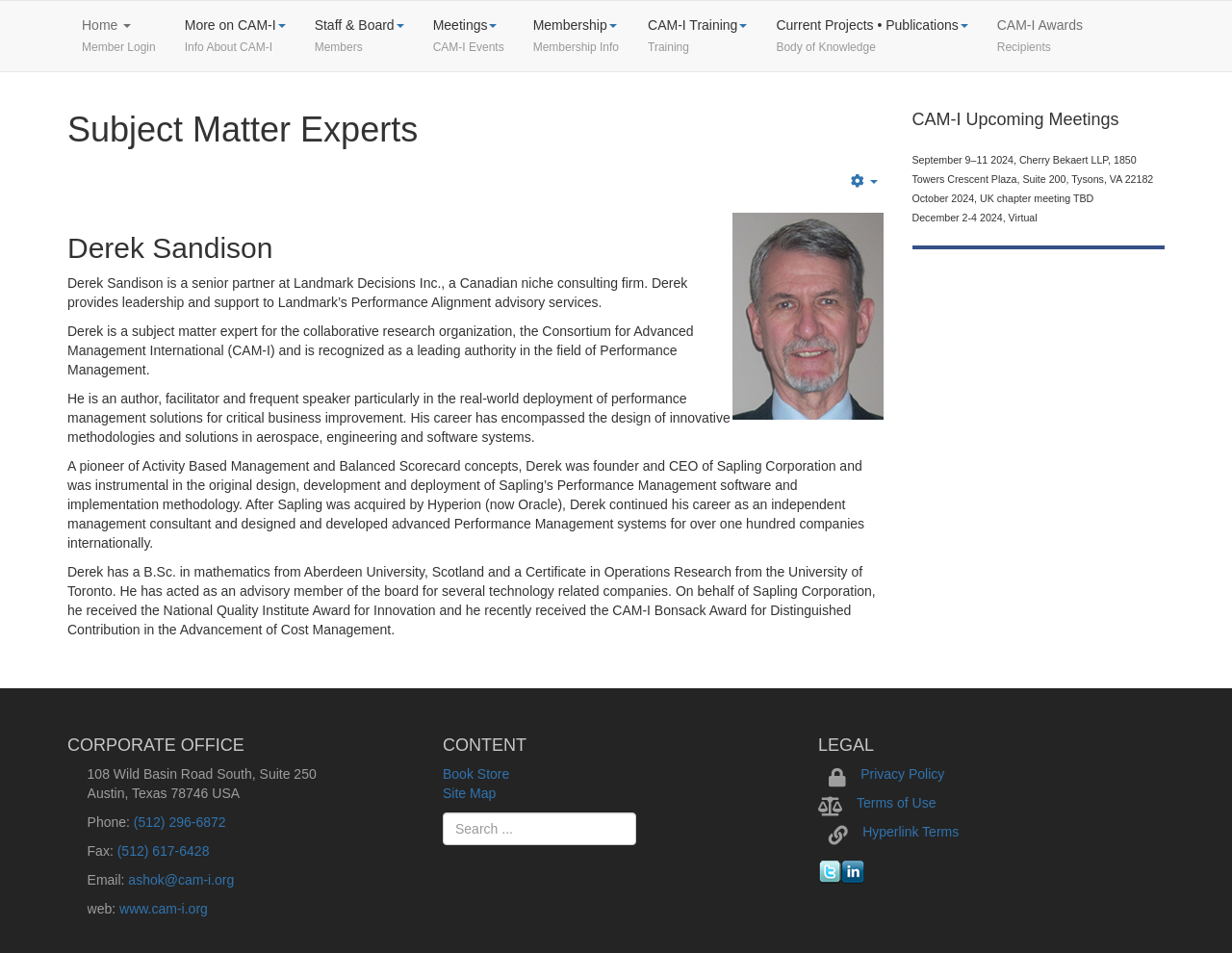Provide the bounding box coordinates for the area that should be clicked to complete the instruction: "Search for something".

[0.359, 0.853, 0.516, 0.887]